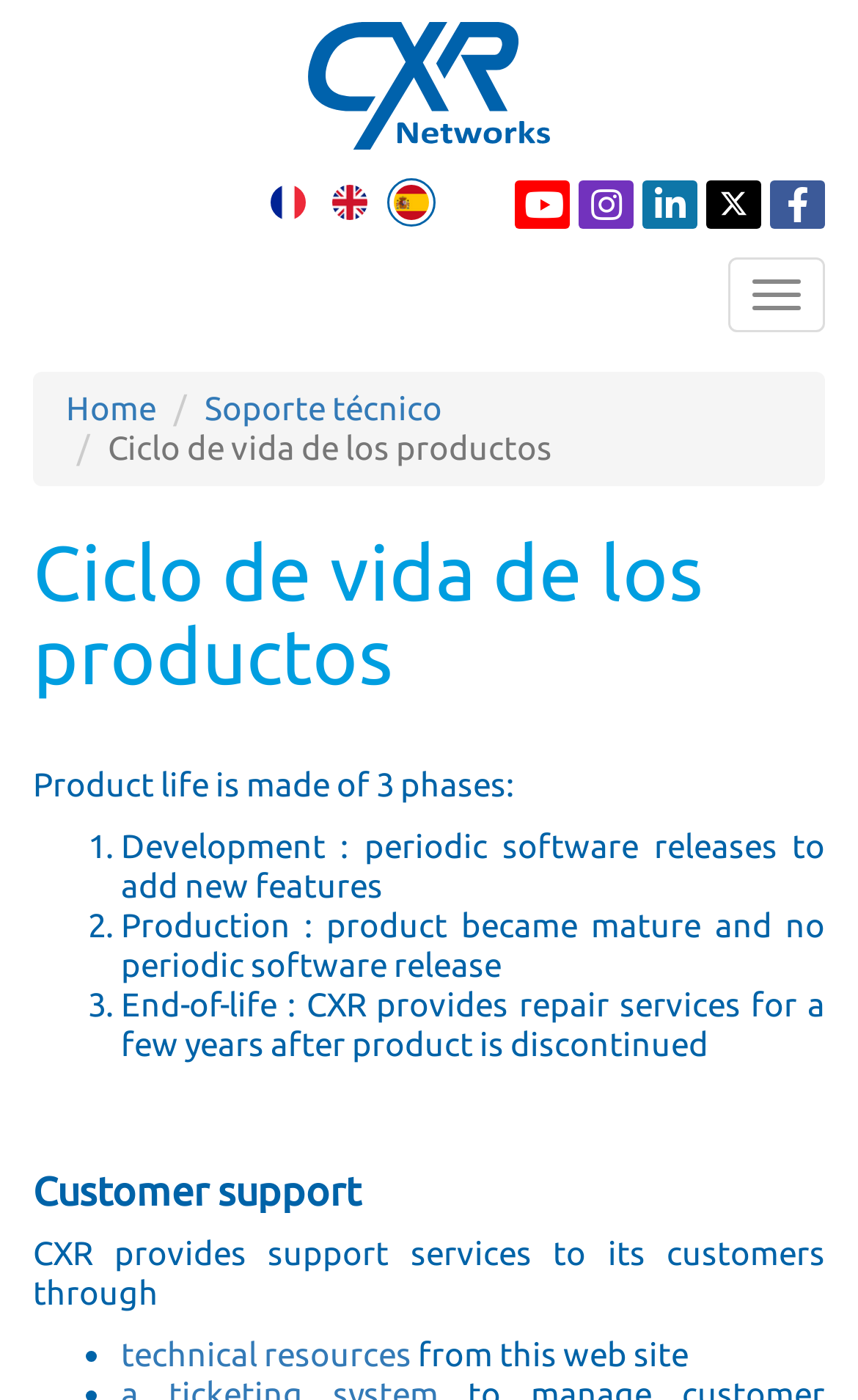Explain the webpage's design and content in an elaborate manner.

The webpage is about the product life cycle, specifically focusing on the three phases of a product's life: development, production, and end-of-life. At the top of the page, there is a logo and a navigation menu with links to different languages, including Français, English, and Español. 

Below the navigation menu, there is a button to toggle navigation. On the left side of the page, there are links to "Home" and "Soporte técnico" (technical support). 

The main content of the page is divided into two sections. The first section has a heading "Ciclo de vida de los productos" (Product Life Cycle) and describes the three phases of a product's life. The phases are listed in a numbered format, with brief descriptions of each phase. 

The second section has a heading "Customer support" and explains that CXR provides support services to its customers through technical resources available on the website.